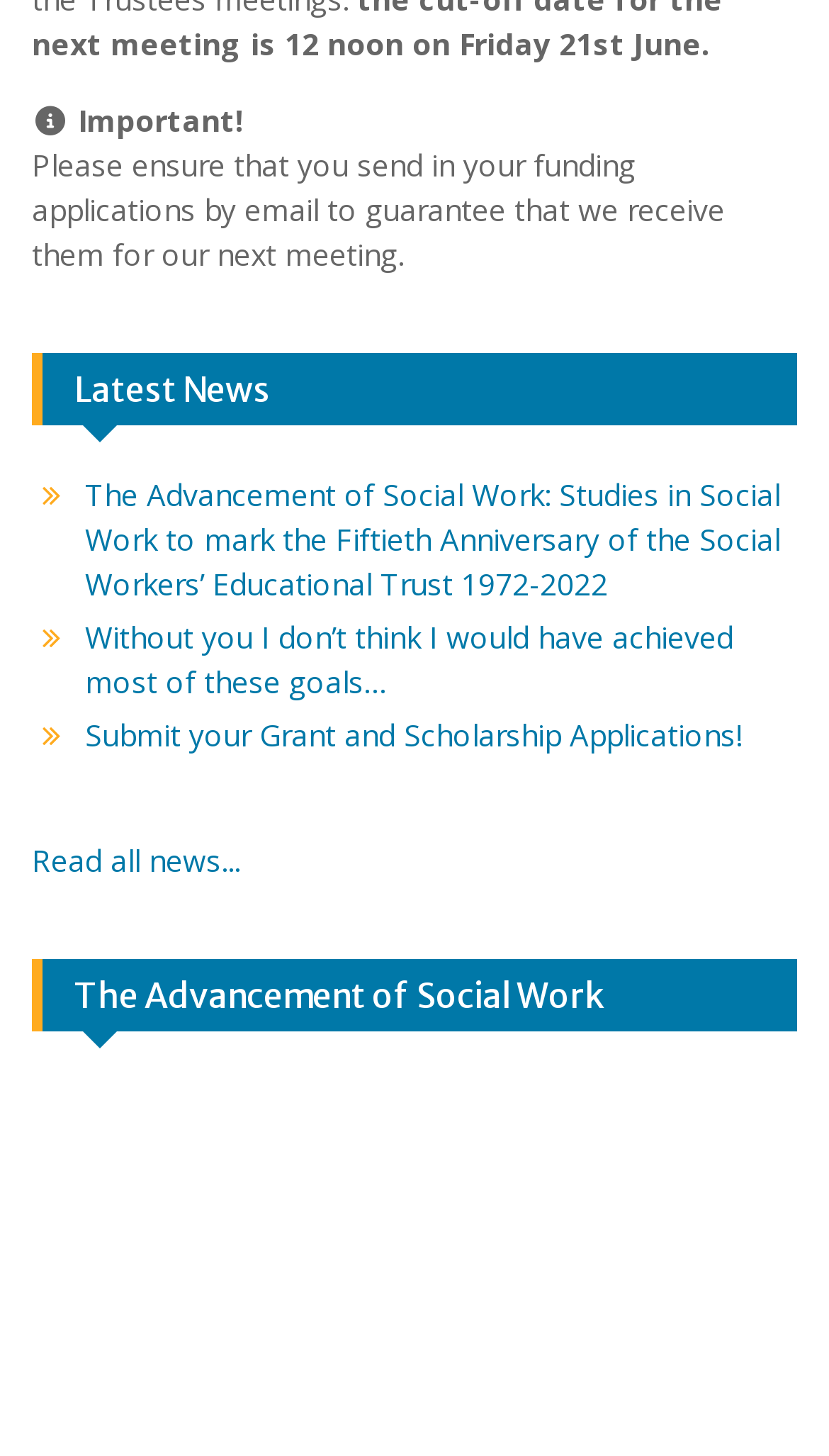Calculate the bounding box coordinates for the UI element based on the following description: "Read all news...". Ensure the coordinates are four float numbers between 0 and 1, i.e., [left, top, right, bottom].

[0.038, 0.576, 0.29, 0.604]